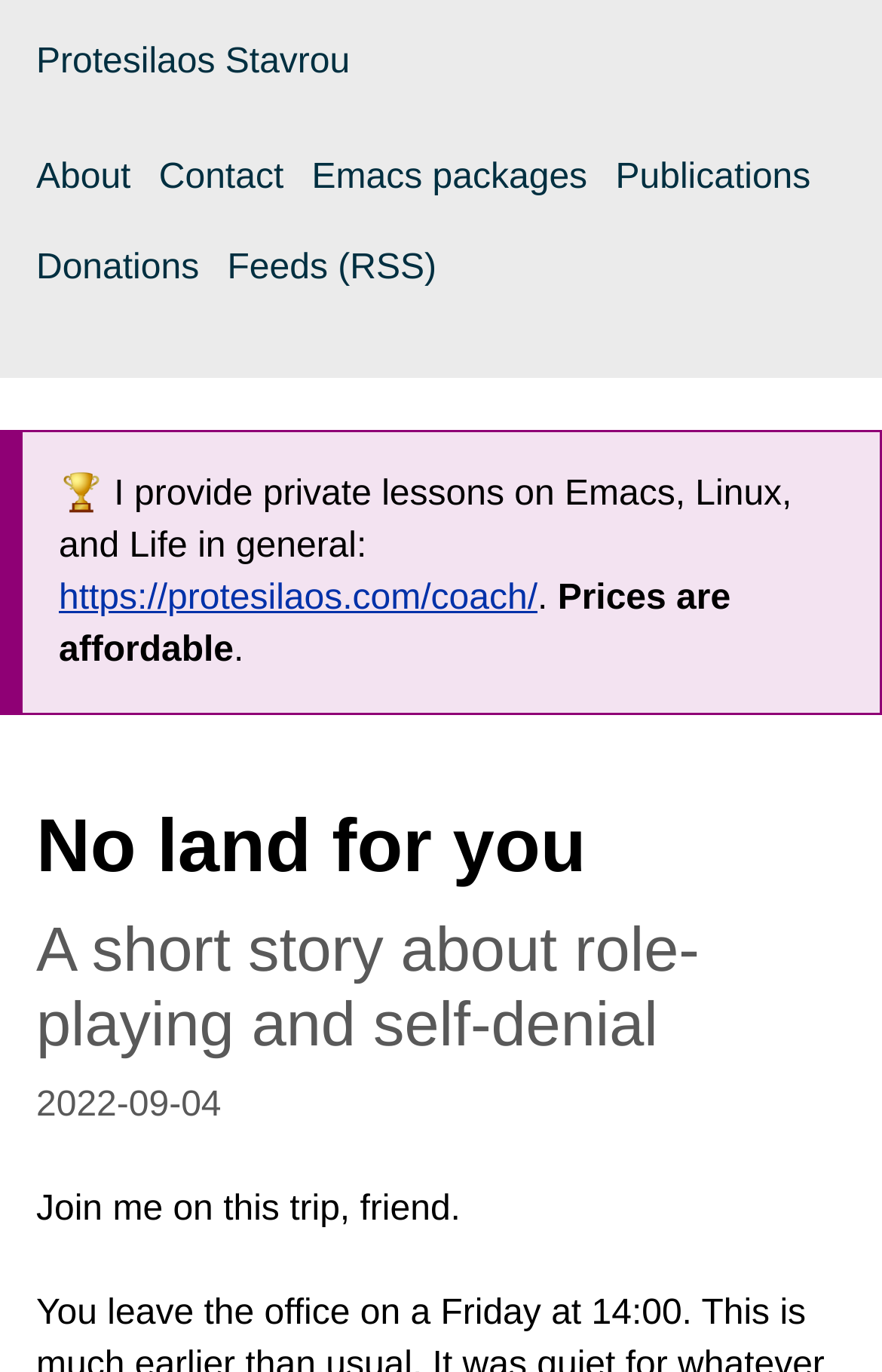Find the bounding box coordinates of the element's region that should be clicked in order to follow the given instruction: "learn about emacs packages". The coordinates should consist of four float numbers between 0 and 1, i.e., [left, top, right, bottom].

[0.353, 0.115, 0.666, 0.144]